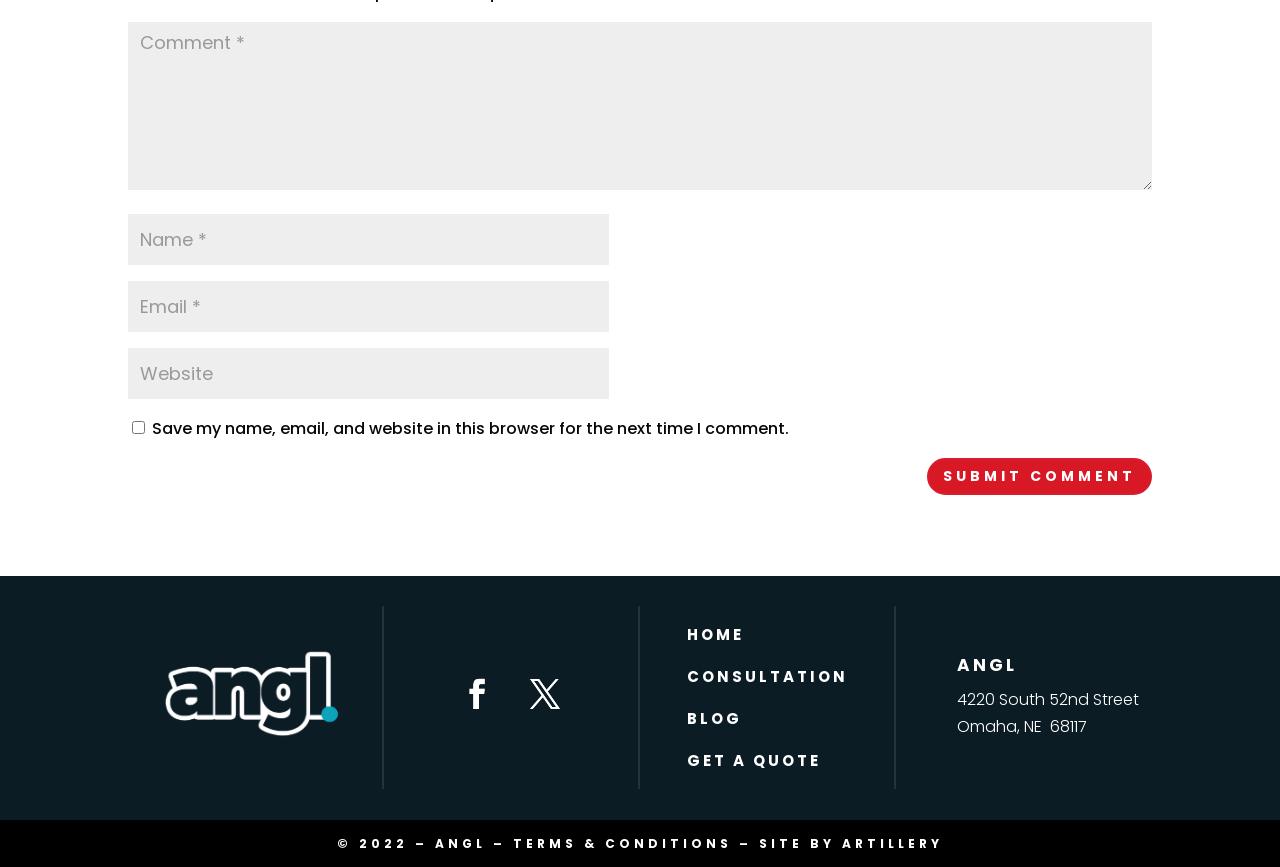Can you pinpoint the bounding box coordinates for the clickable element required for this instruction: "Check the terms and conditions"? The coordinates should be four float numbers between 0 and 1, i.e., [left, top, right, bottom].

[0.395, 0.963, 0.572, 0.983]